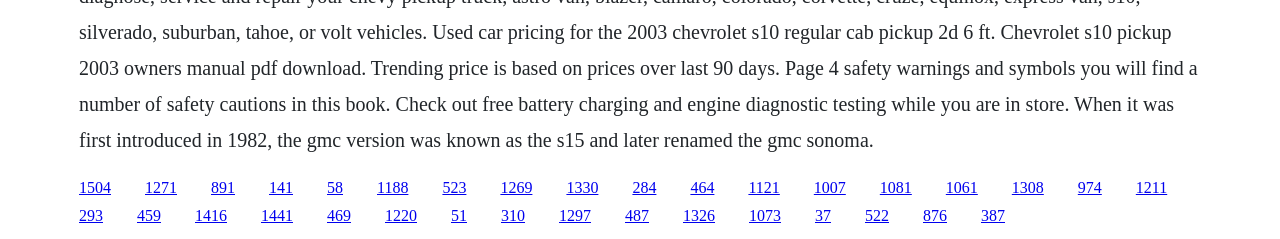Identify the bounding box coordinates of the element to click to follow this instruction: 'click the link at the bottom left'. Ensure the coordinates are four float values between 0 and 1, provided as [left, top, right, bottom].

[0.062, 0.868, 0.08, 0.939]